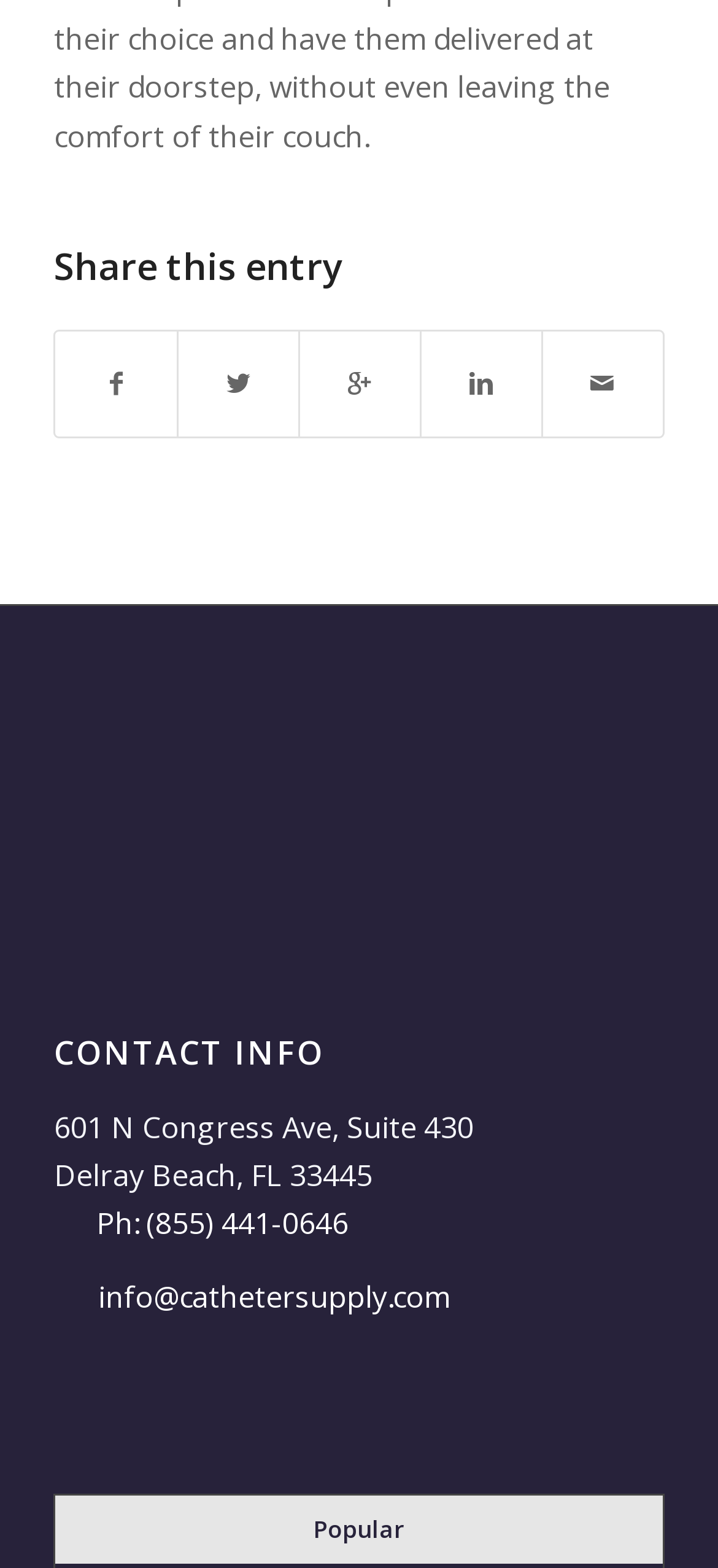Please determine the bounding box of the UI element that matches this description: Share on Google+. The coordinates should be given as (top-left x, top-left y, bottom-right x, bottom-right y), with all values between 0 and 1.

[0.418, 0.212, 0.584, 0.278]